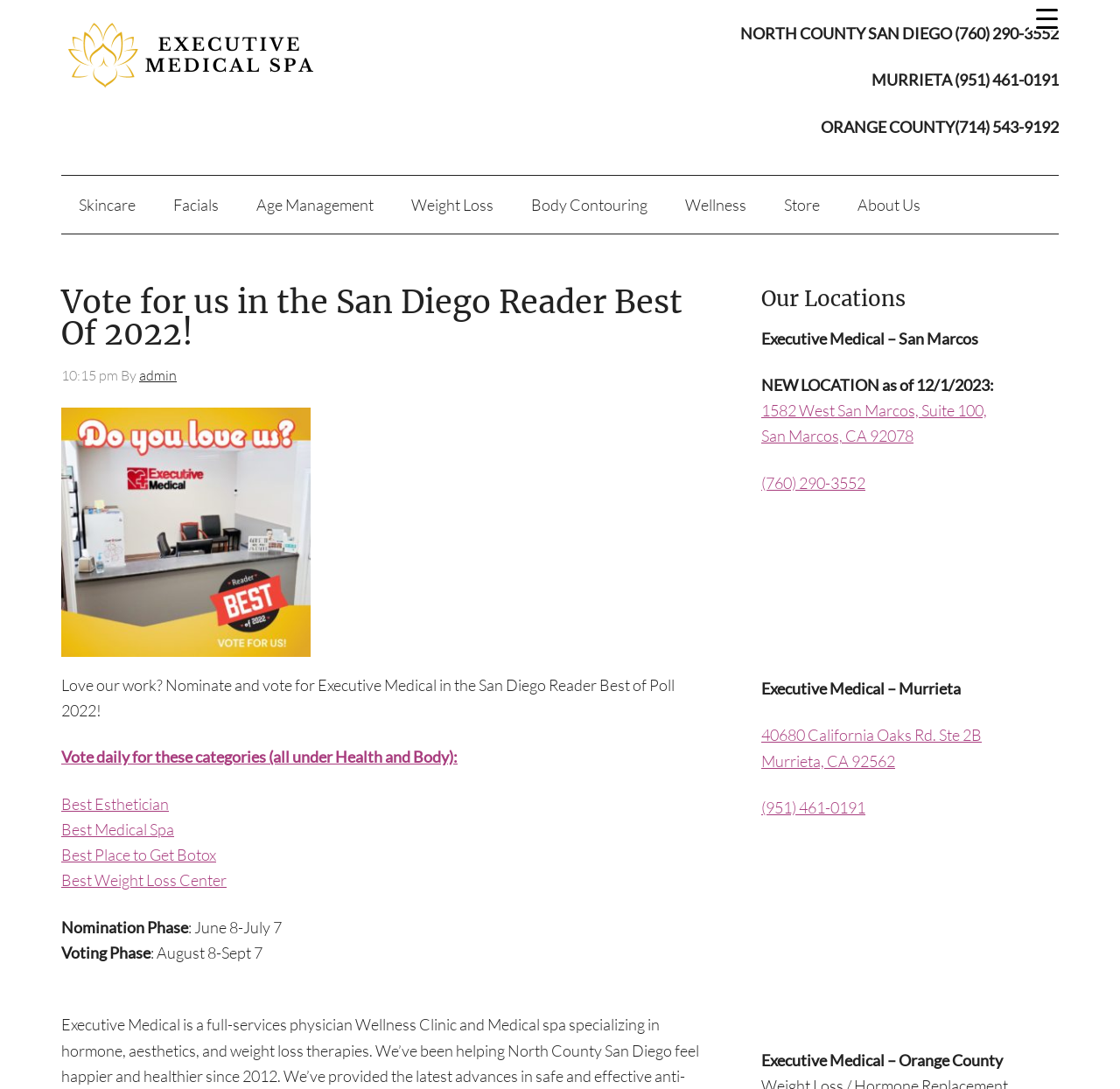Please specify the bounding box coordinates in the format (top-left x, top-left y, bottom-right x, bottom-right y), with values ranging from 0 to 1. Identify the bounding box for the UI component described as follows: Murrieta, CA 92562

[0.68, 0.69, 0.799, 0.707]